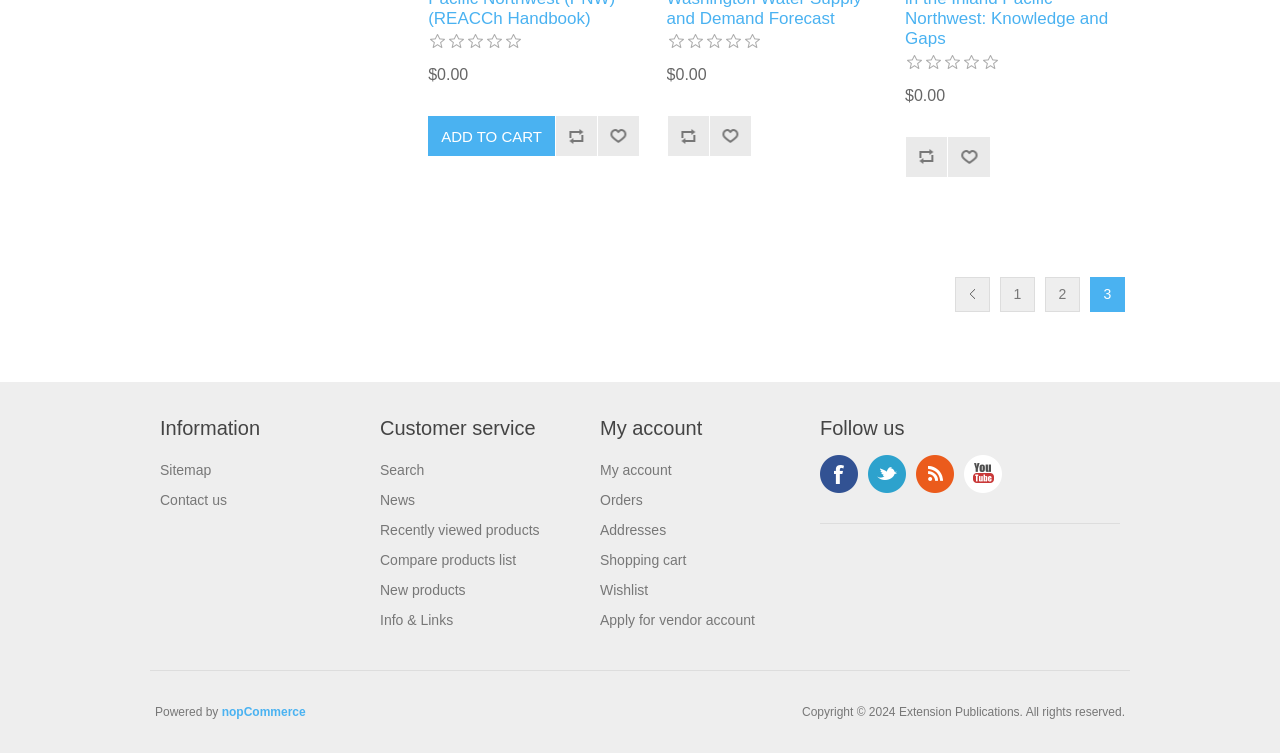What is the price of the first product?
Please answer the question with a single word or phrase, referencing the image.

$0.00